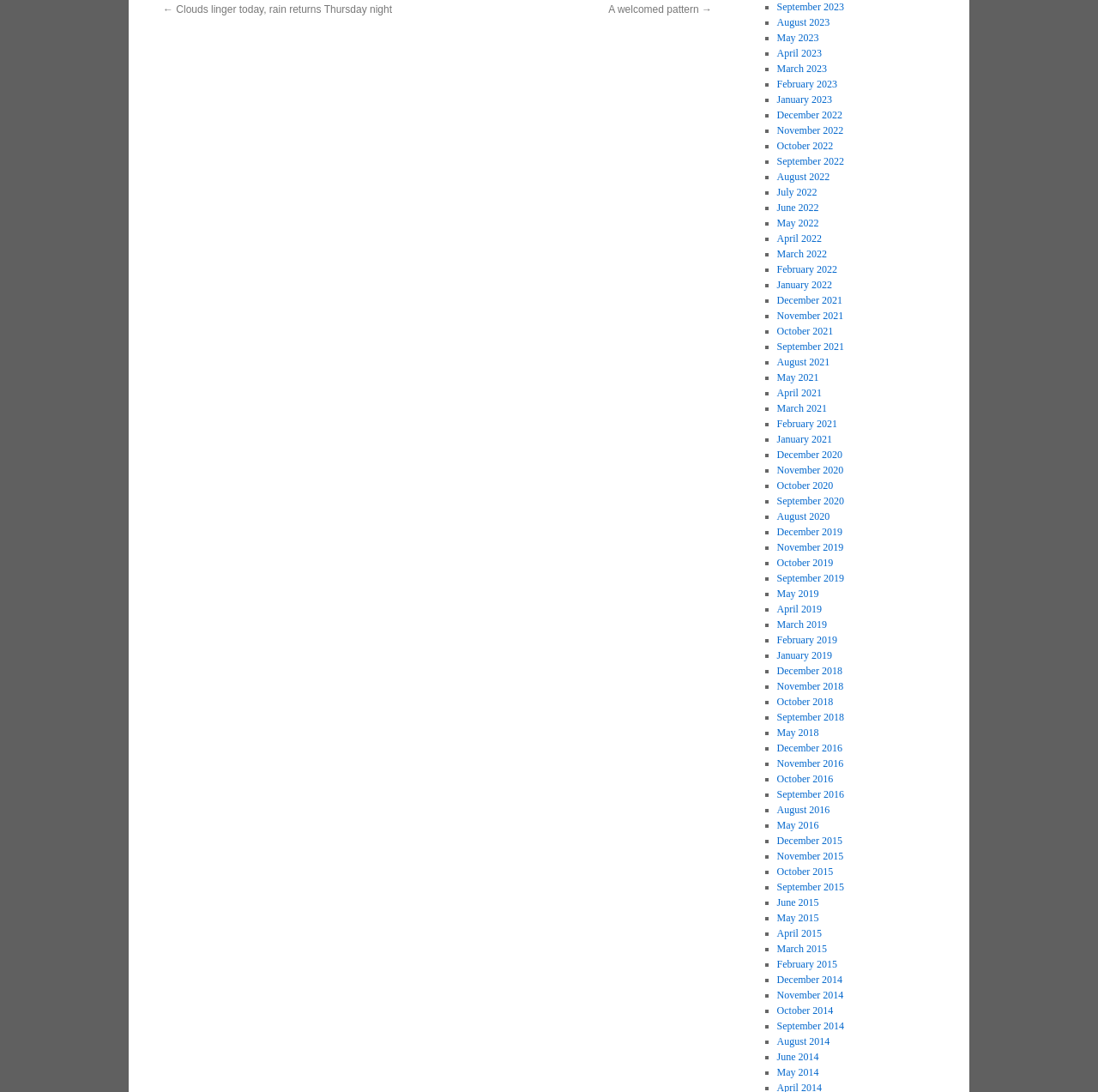What is the purpose of the '■' symbol? Look at the image and give a one-word or short phrase answer.

List marker